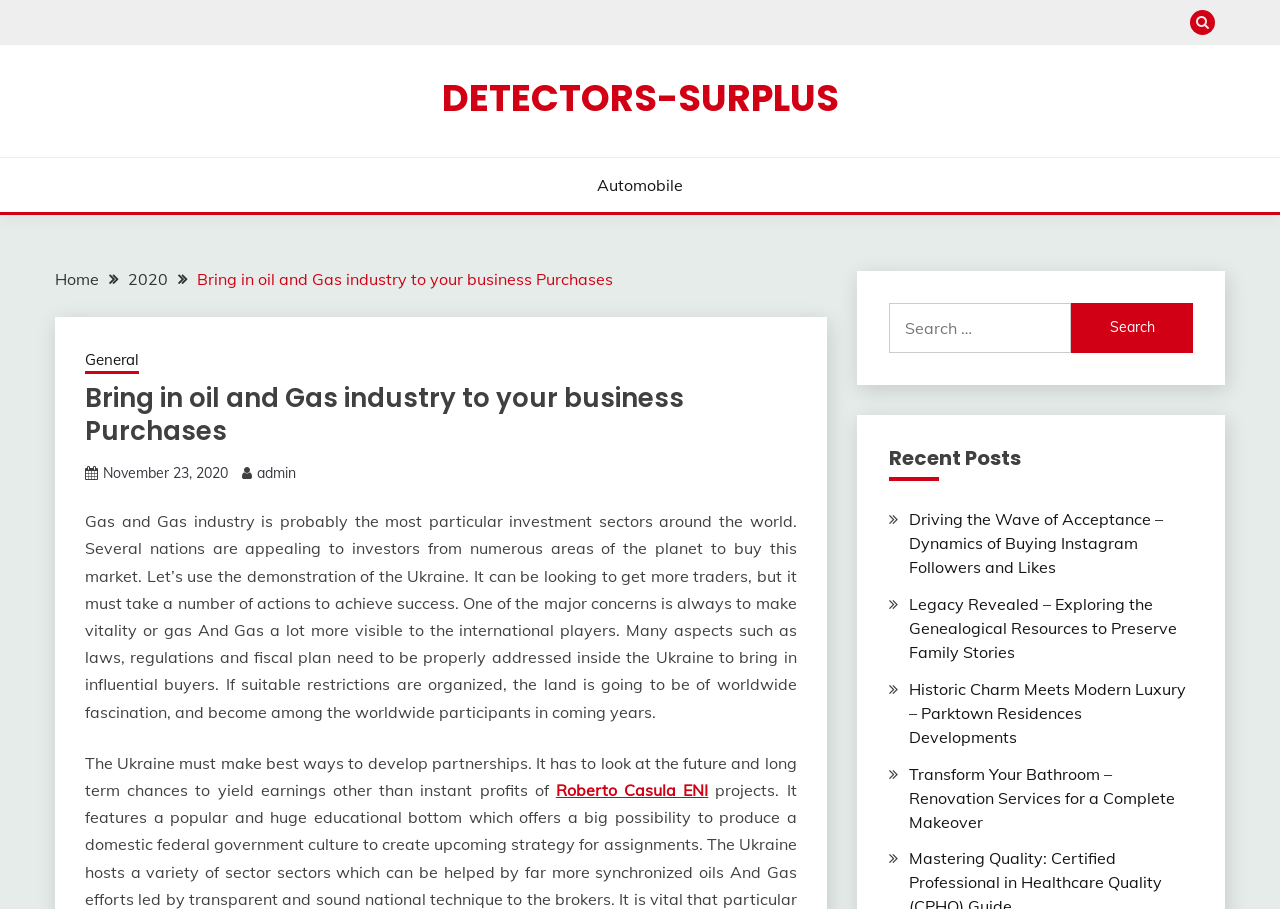Give a one-word or one-phrase response to the question:
How many recent posts are listed?

4